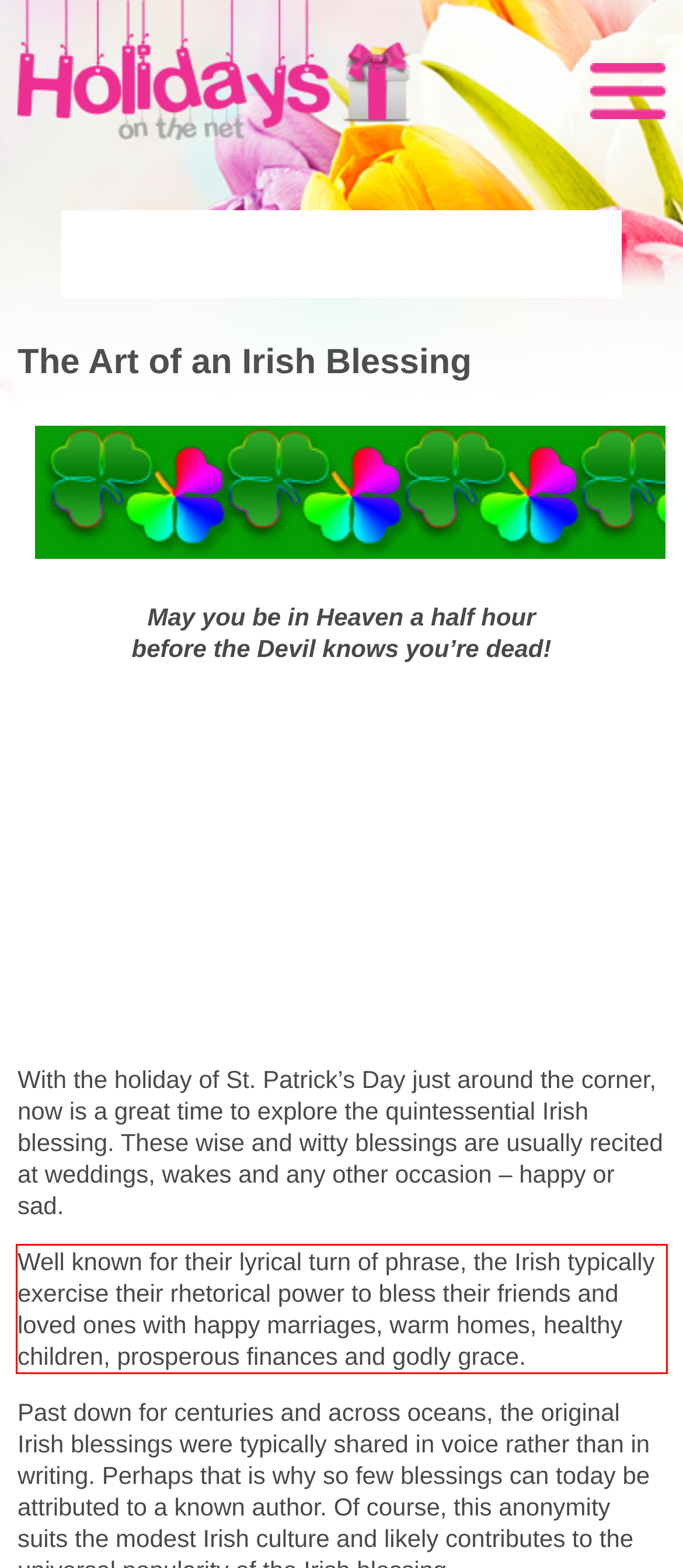Analyze the webpage screenshot and use OCR to recognize the text content in the red bounding box.

Well known for their lyrical turn of phrase, the Irish typically exercise their rhetorical power to bless their friends and loved ones with happy marriages, warm homes, healthy children, prosperous finances and godly grace.